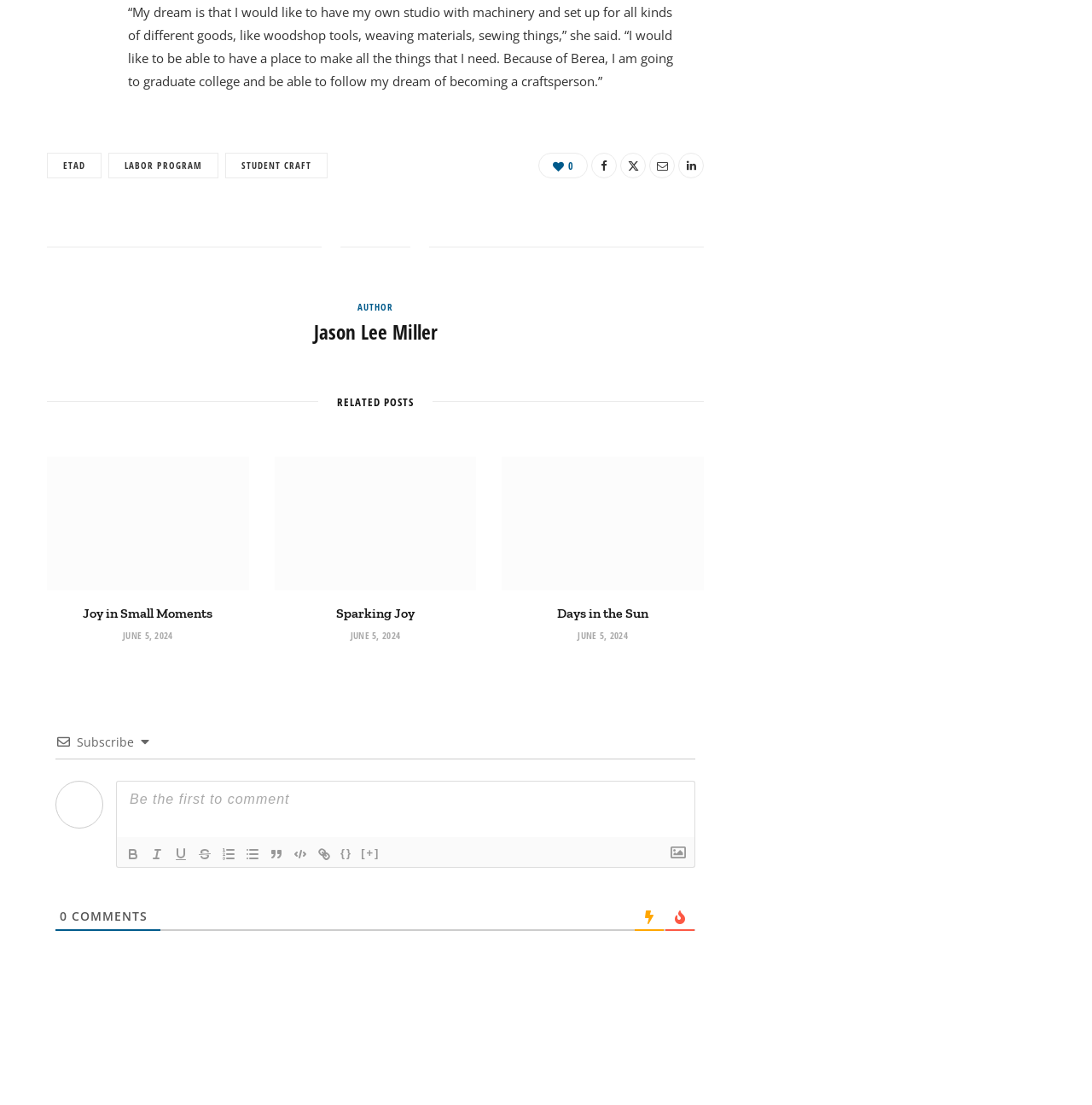Point out the bounding box coordinates of the section to click in order to follow this instruction: "View the image of 'President Nixon dressed in regalia high fives a student on campus outside'".

[0.043, 0.413, 0.228, 0.535]